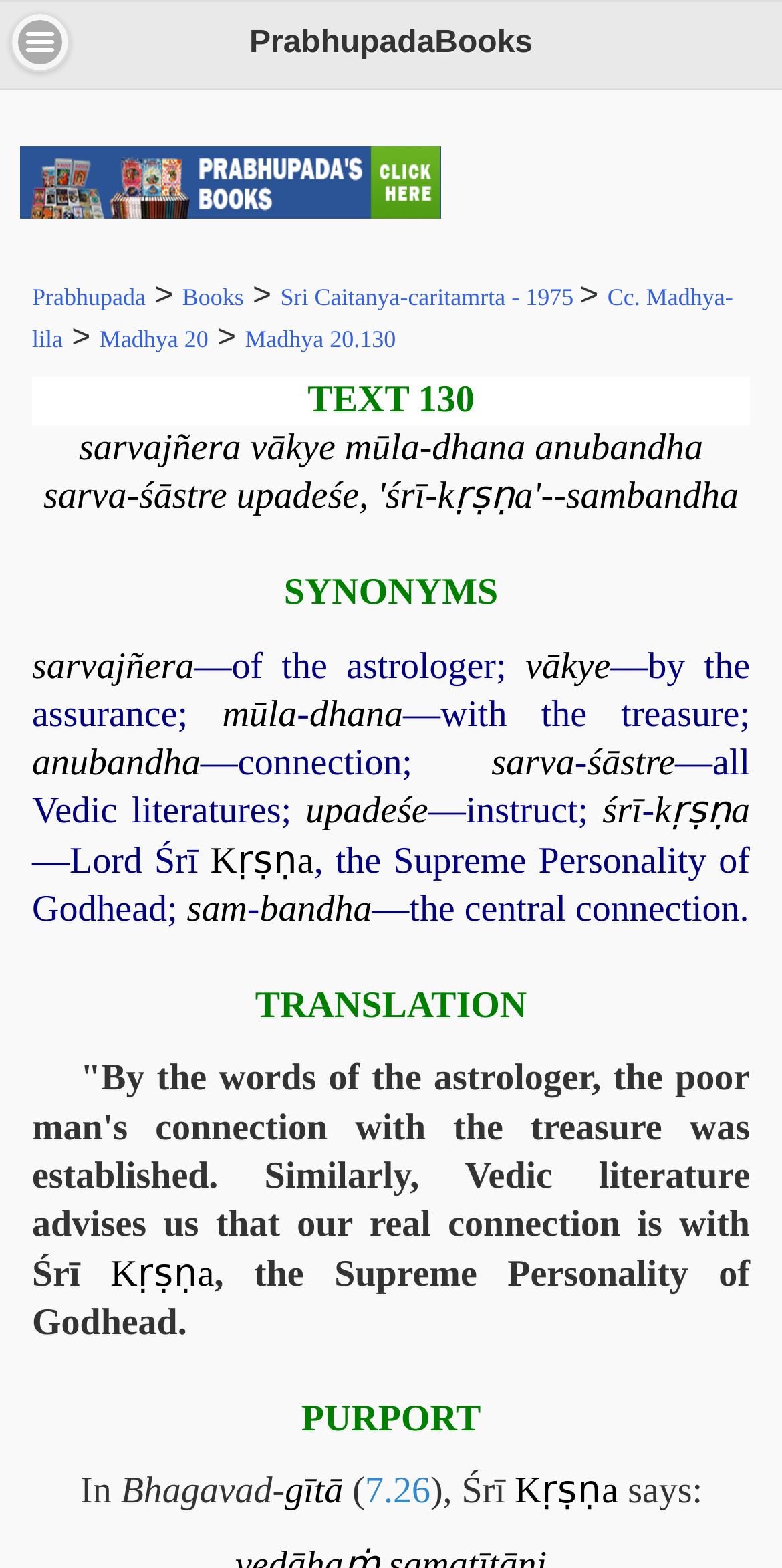Locate the bounding box coordinates of the element that should be clicked to execute the following instruction: "View 'Sri Caitanya-caritamrta - 1975' content".

[0.358, 0.18, 0.741, 0.198]